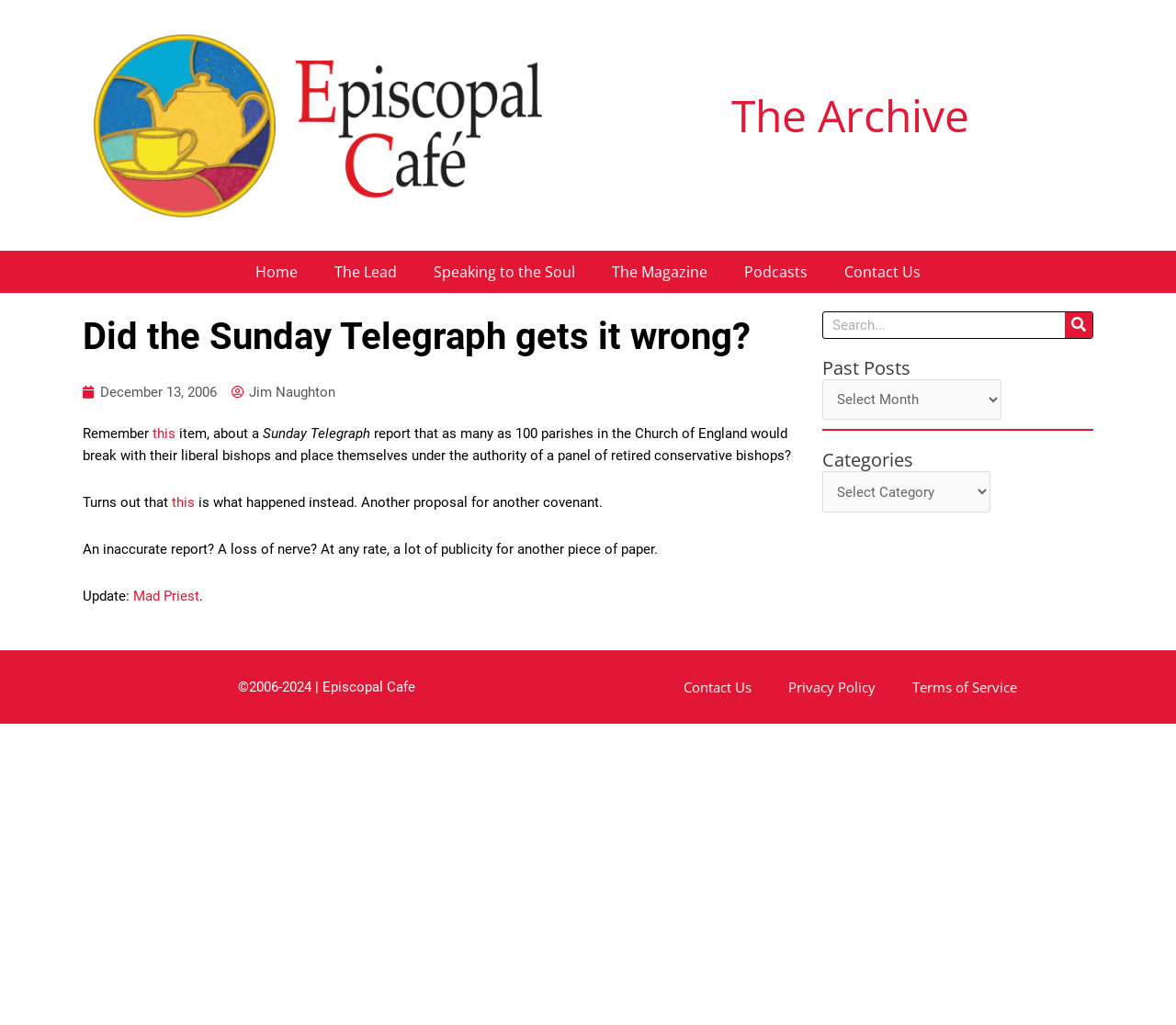Determine the bounding box of the UI component based on this description: "Home". The bounding box coordinates should be four float values between 0 and 1, i.e., [left, top, right, bottom].

[0.202, 0.244, 0.269, 0.286]